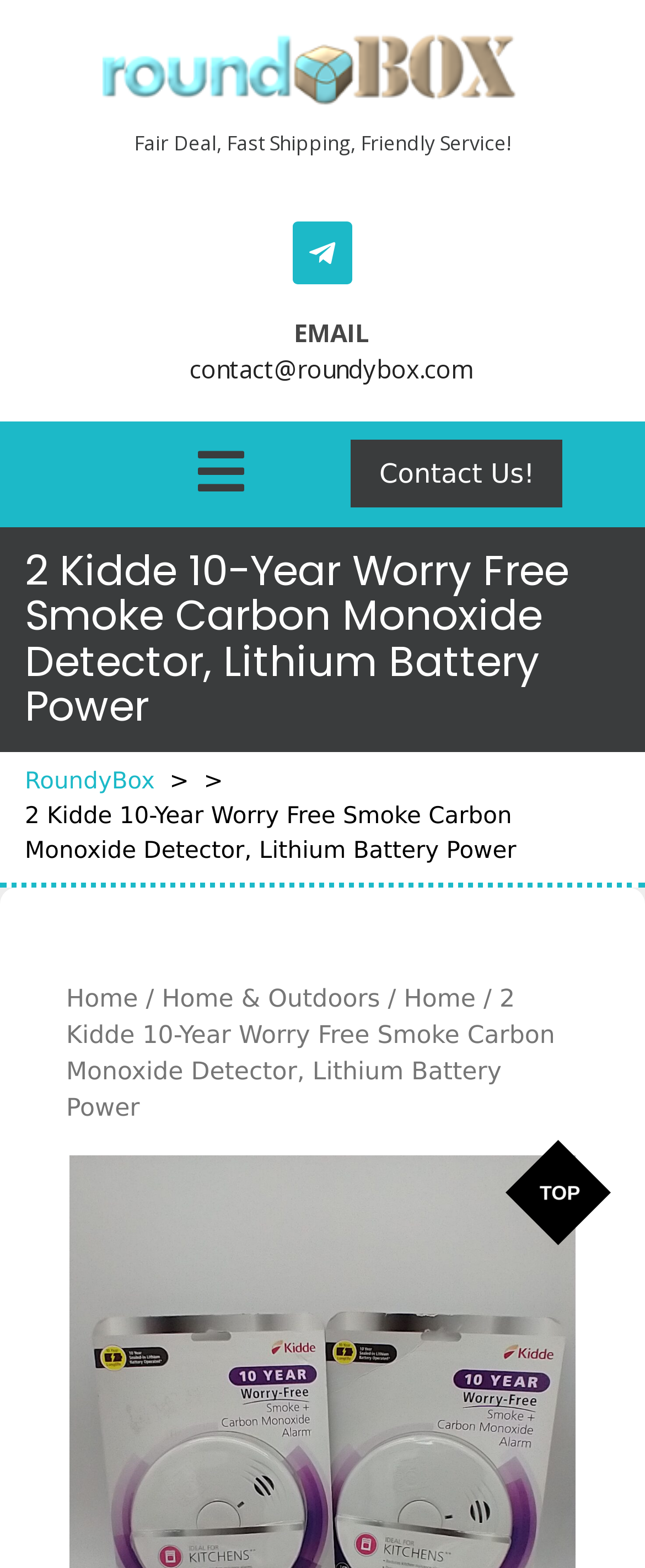Locate the bounding box coordinates of the clickable area needed to fulfill the instruction: "view top".

[0.784, 0.727, 0.947, 0.794]